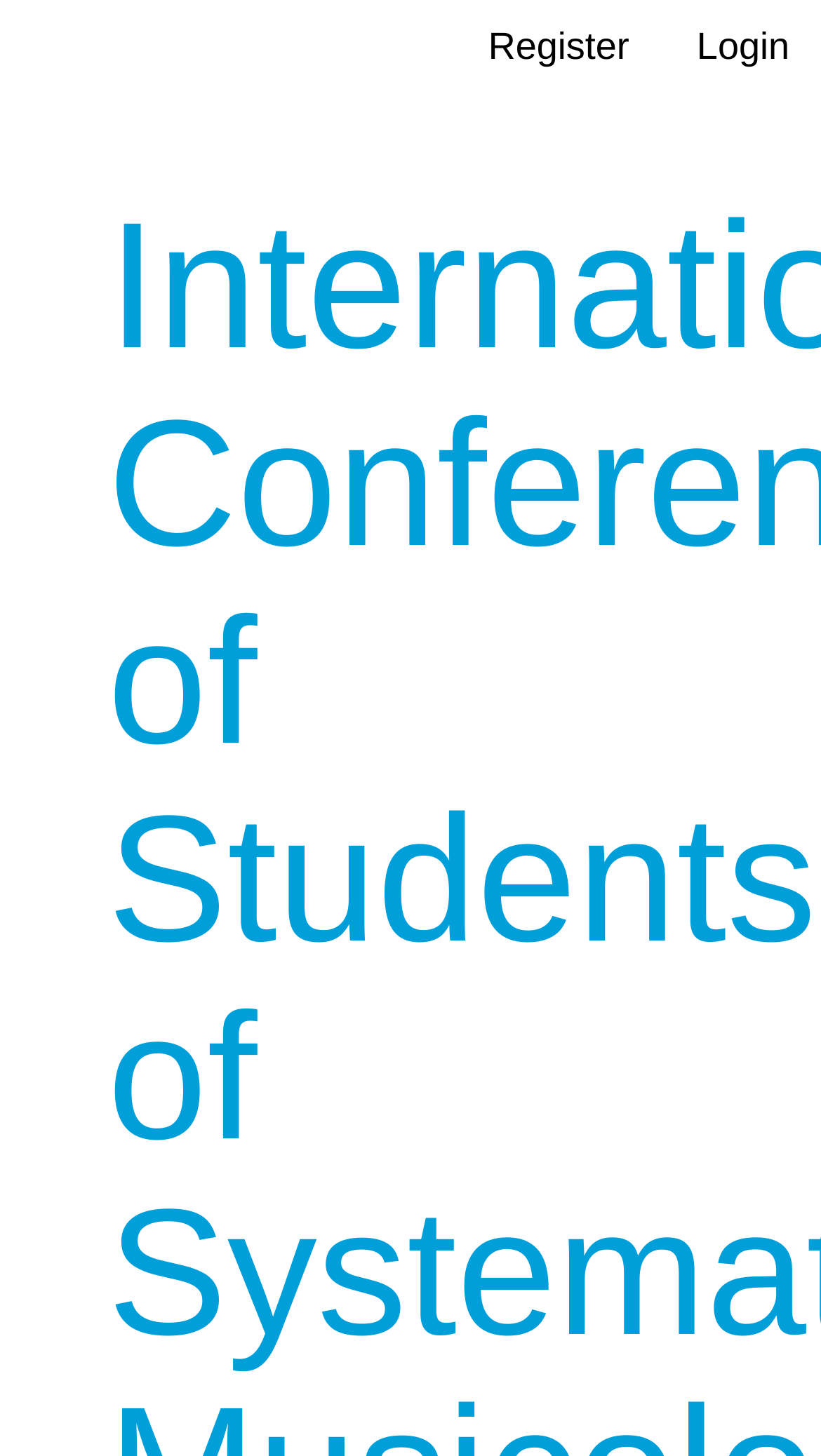Refer to the screenshot and give an in-depth answer to this question: What is the position of the 'Register' link?

I checked the bounding box coordinates of the 'Register' link, which are [0.556, 0.0, 0.805, 0.065], and found that it is located at the top right of the webpage.